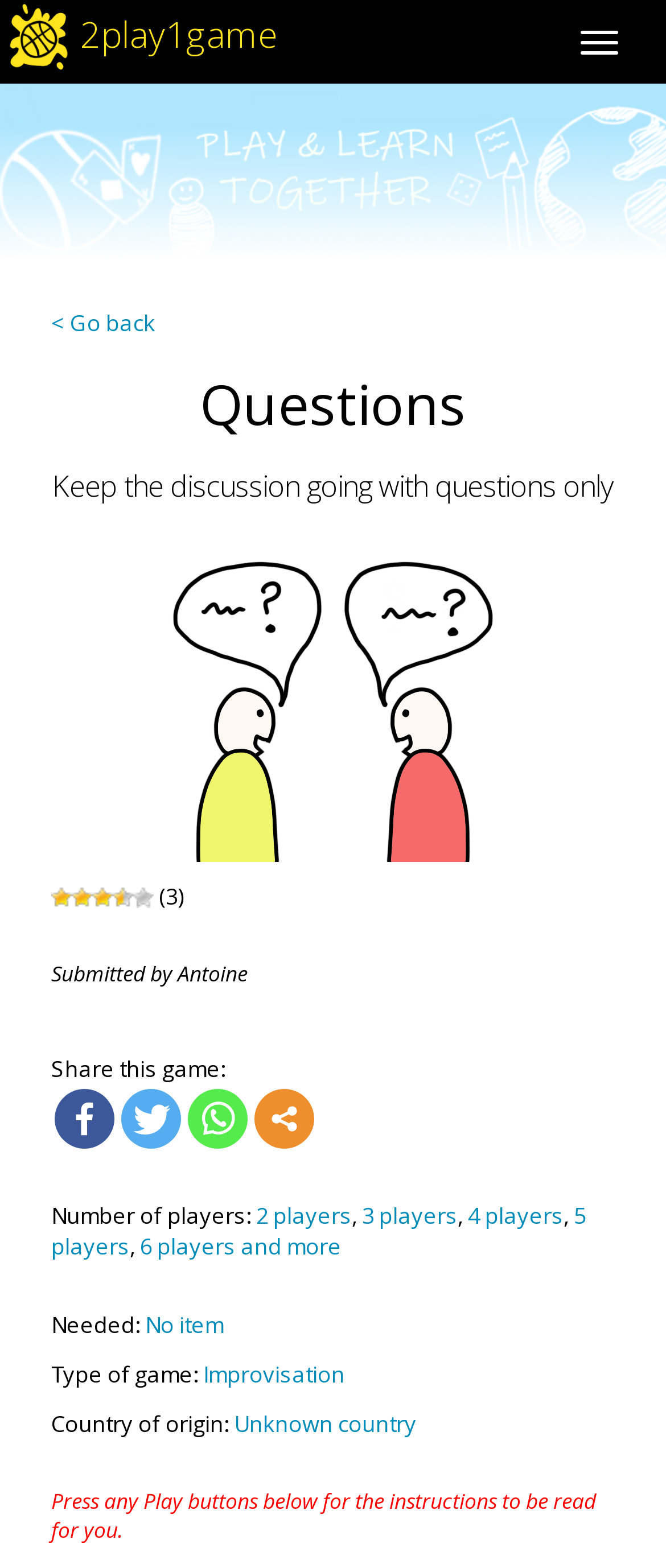Answer the question using only a single word or phrase: 
What type of game is this?

Improvisation